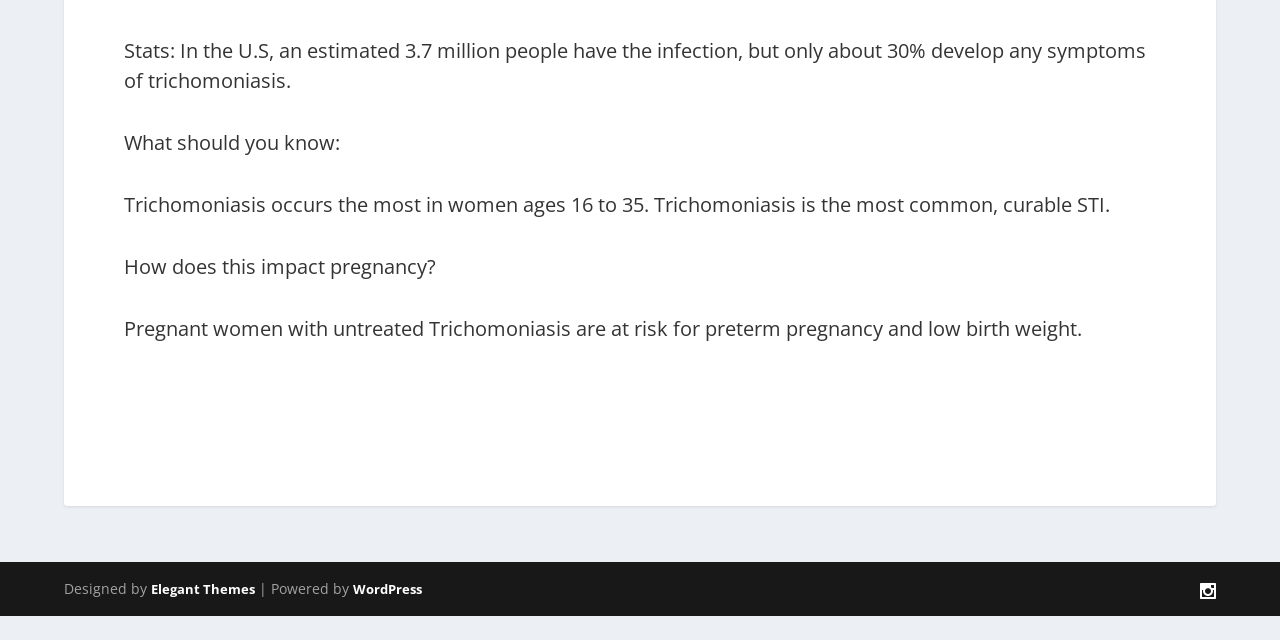Please determine the bounding box coordinates for the element with the description: "WordPress".

[0.276, 0.906, 0.33, 0.934]